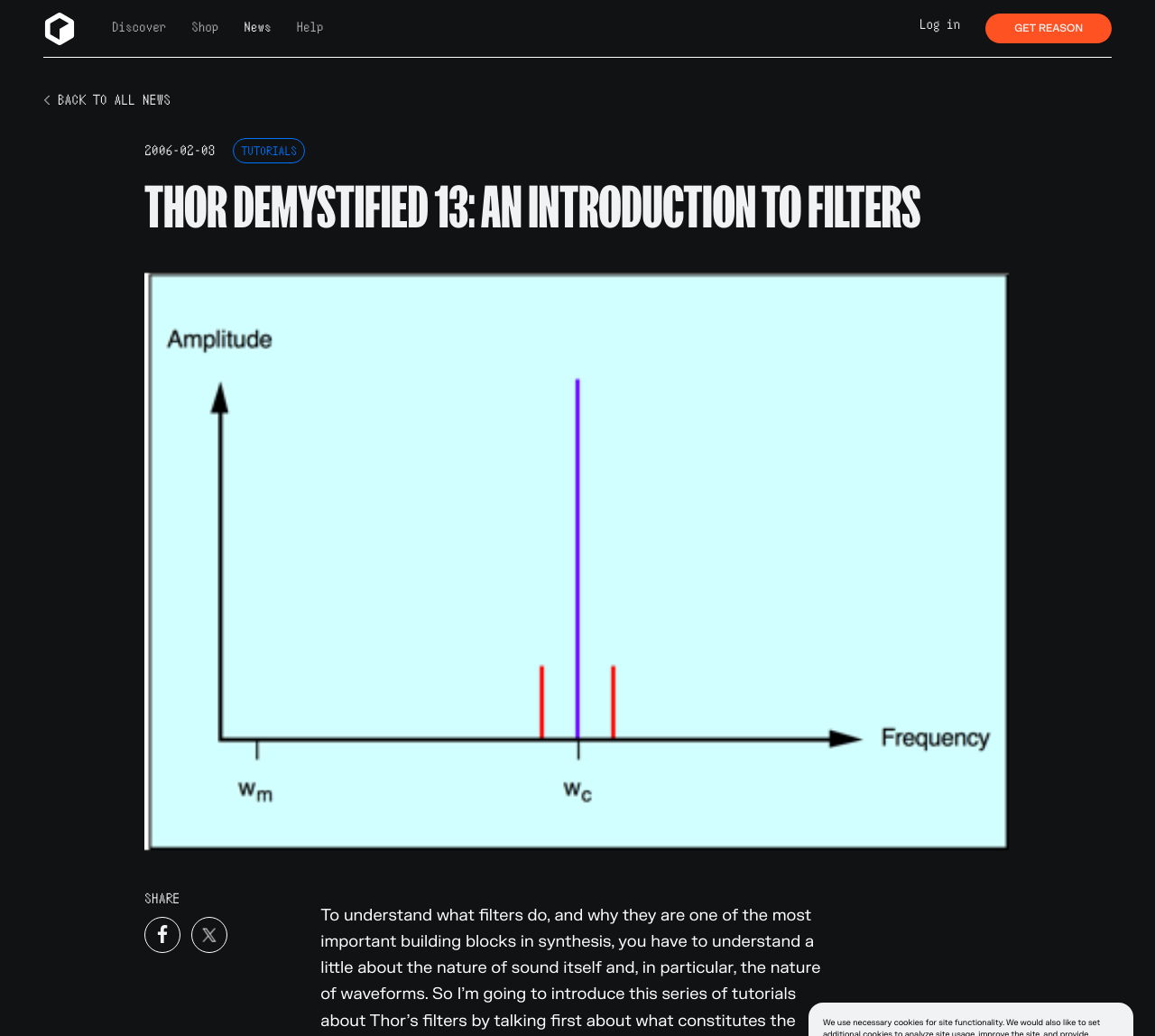Identify and provide the bounding box for the element described by: "Log in".

[0.774, 0.012, 0.841, 0.043]